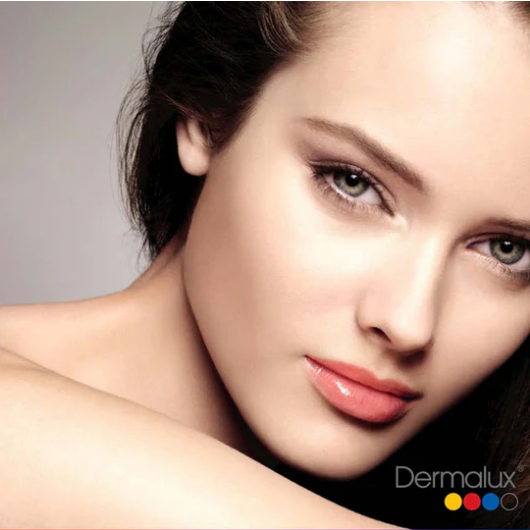Elaborate on the details you observe in the image.

The image features a close-up portrait of a model showcasing radiant skin, reflecting the results of the Dermalux LED Light Treatment. The model has a soft, natural makeup look, emphasizing her clear complexion and full lips. Her striking green eyes engage the viewer, set against a gentle, soft-focus background that enhances her features. This presentation underlines the soothing and rejuvenating qualities associated with the Dermalux therapy, which is known for its effectiveness in skin rejuvenation, acne treatment, and reduction of fine lines and pigmentation. The bottom right corner displays the Dermalux logo, further emphasizing the product's branding and its association with advanced skincare technology.